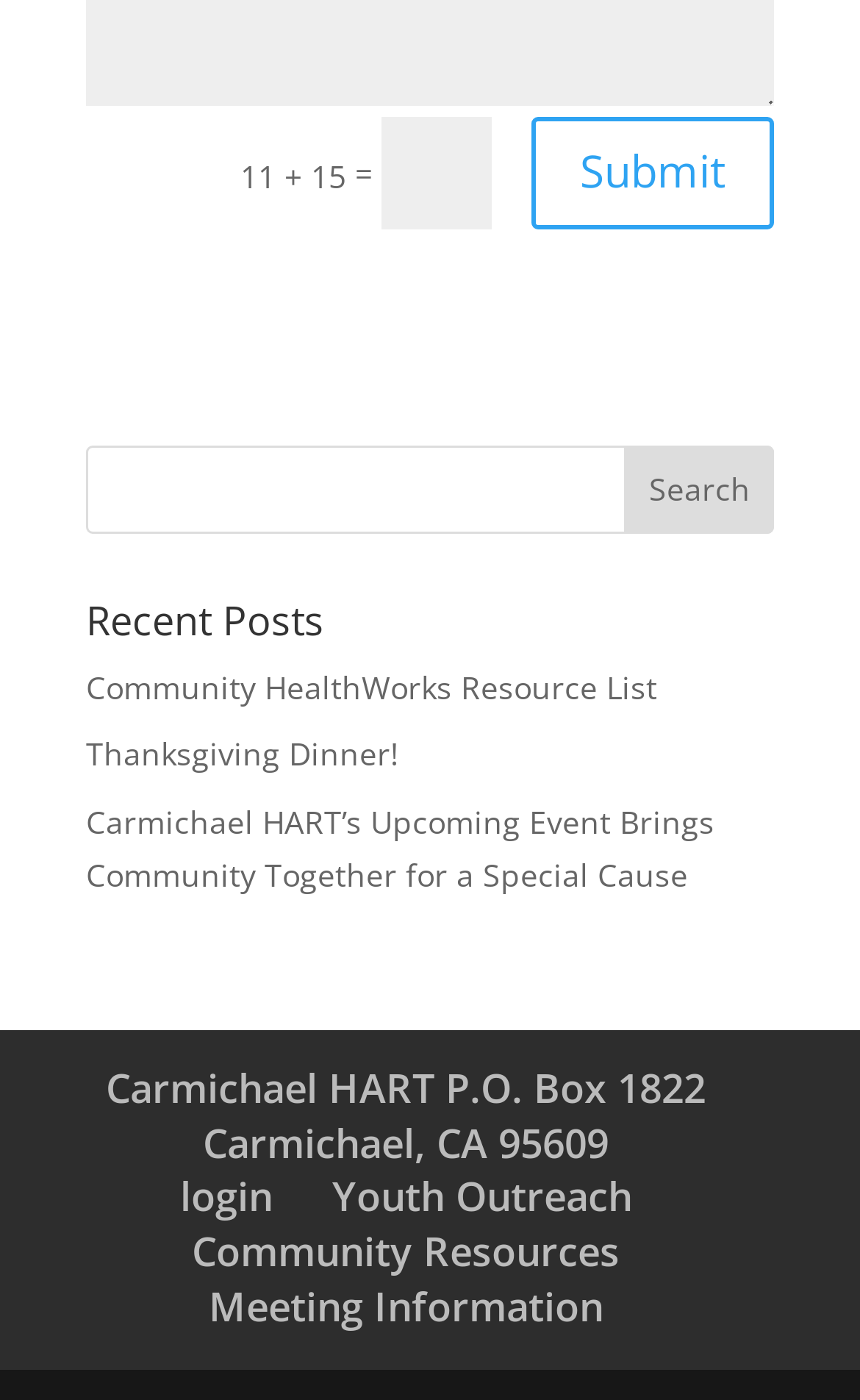Identify the bounding box coordinates of the section that should be clicked to achieve the task described: "Visit Community HealthWorks Resource List".

[0.1, 0.475, 0.764, 0.505]